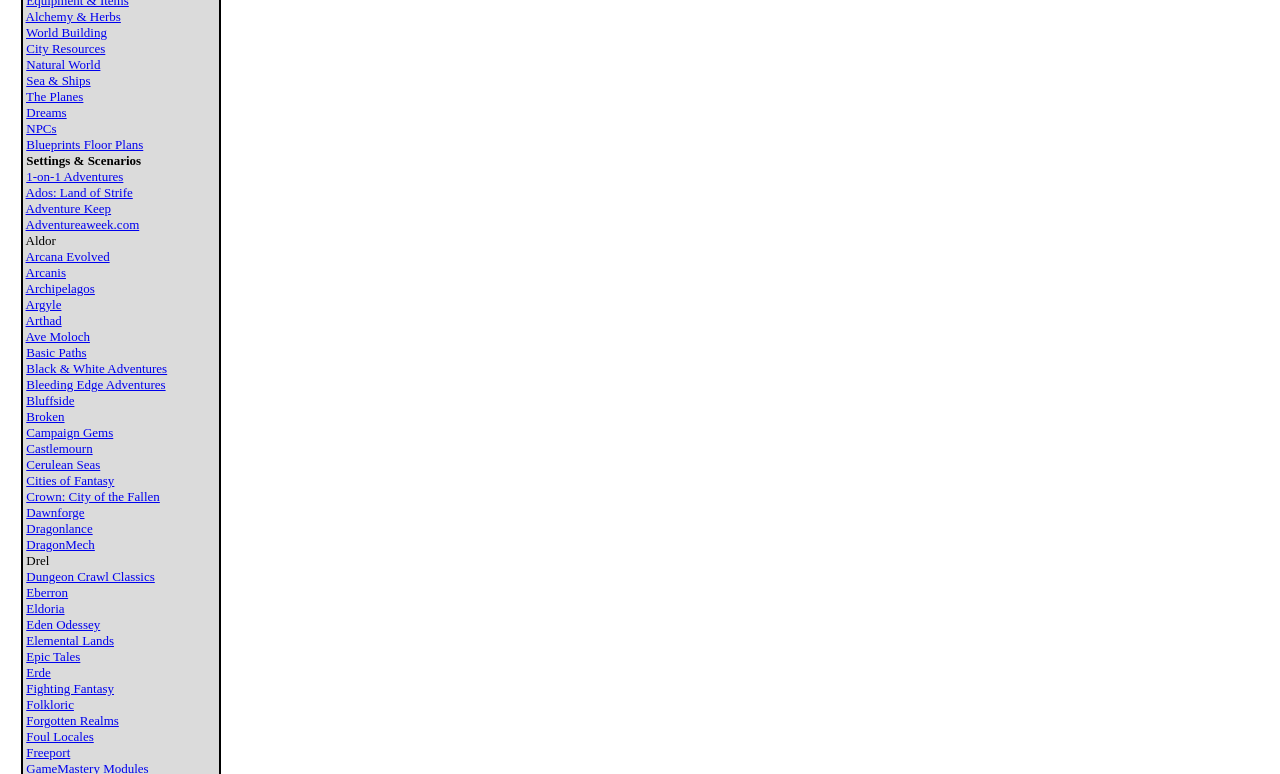Identify the bounding box of the UI element that matches this description: "Dragonlance".

[0.021, 0.673, 0.072, 0.693]